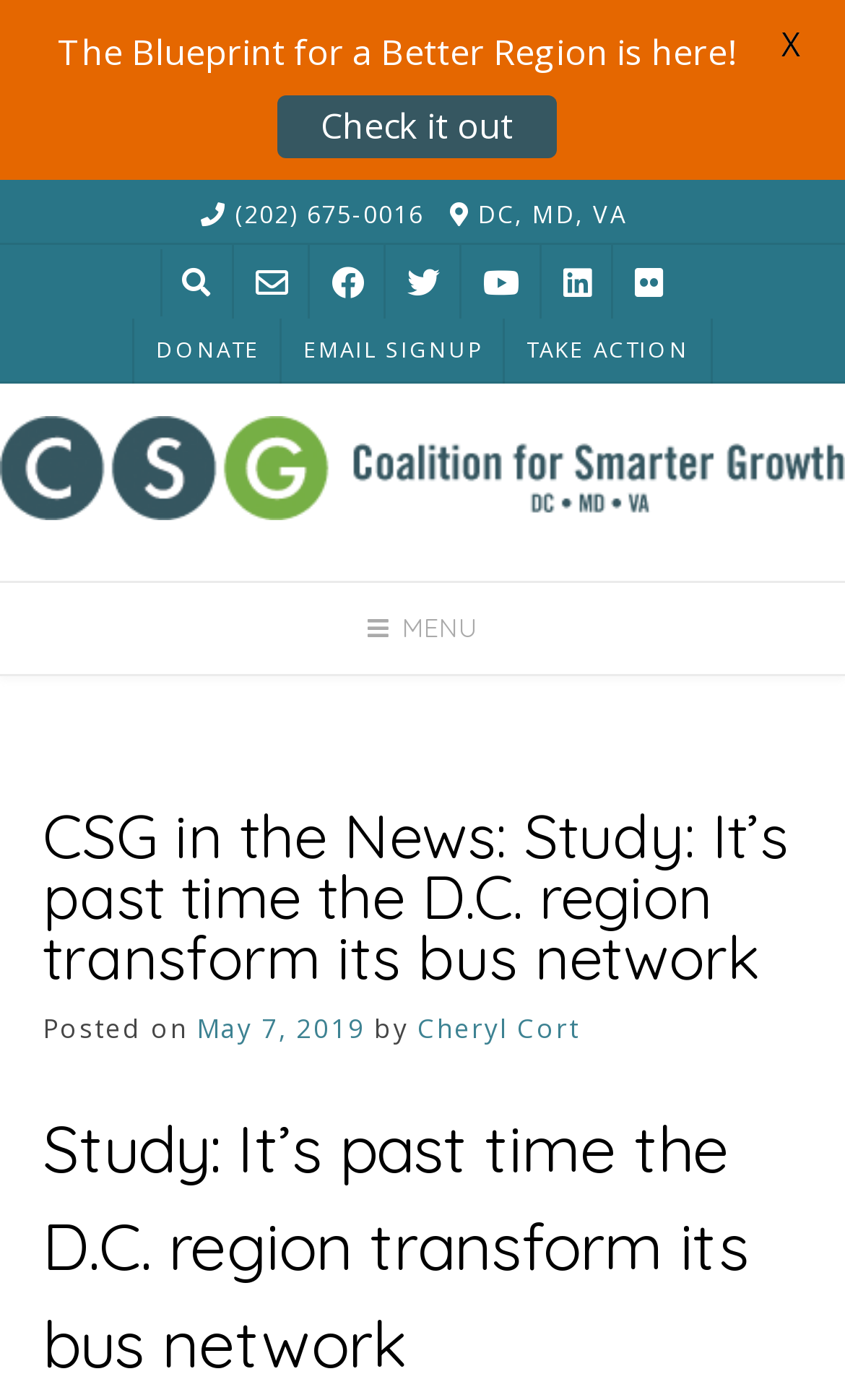What is the date of the news article?
Please analyze the image and answer the question with as much detail as possible.

I found the date of the news article, which is May 7, 2019, located in the link element with bounding box coordinates [0.232, 0.721, 0.432, 0.748], and it also has a time element with the same bounding box coordinates.